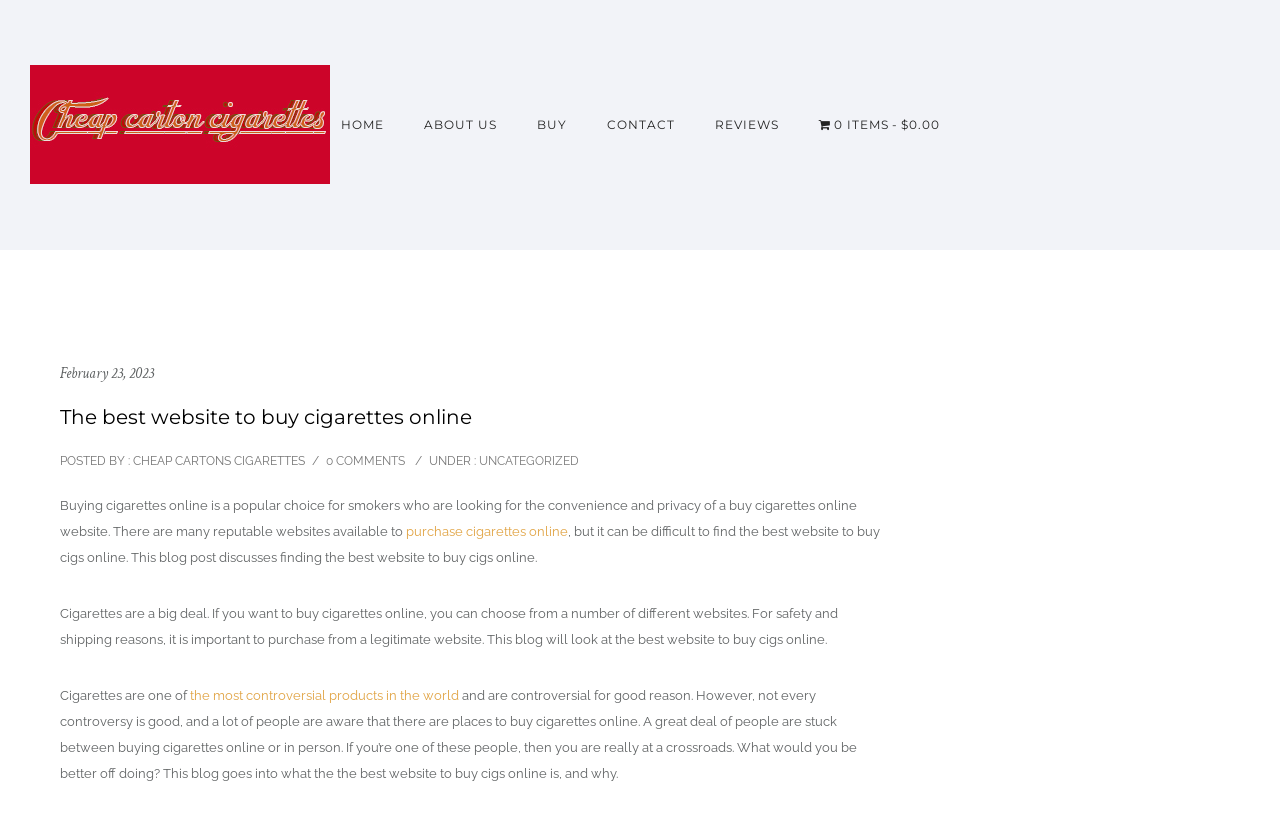Please specify the bounding box coordinates of the element that should be clicked to execute the given instruction: 'Click on the 'Cheap Carton Cigarettes' link'. Ensure the coordinates are four float numbers between 0 and 1, expressed as [left, top, right, bottom].

[0.023, 0.031, 0.258, 0.276]